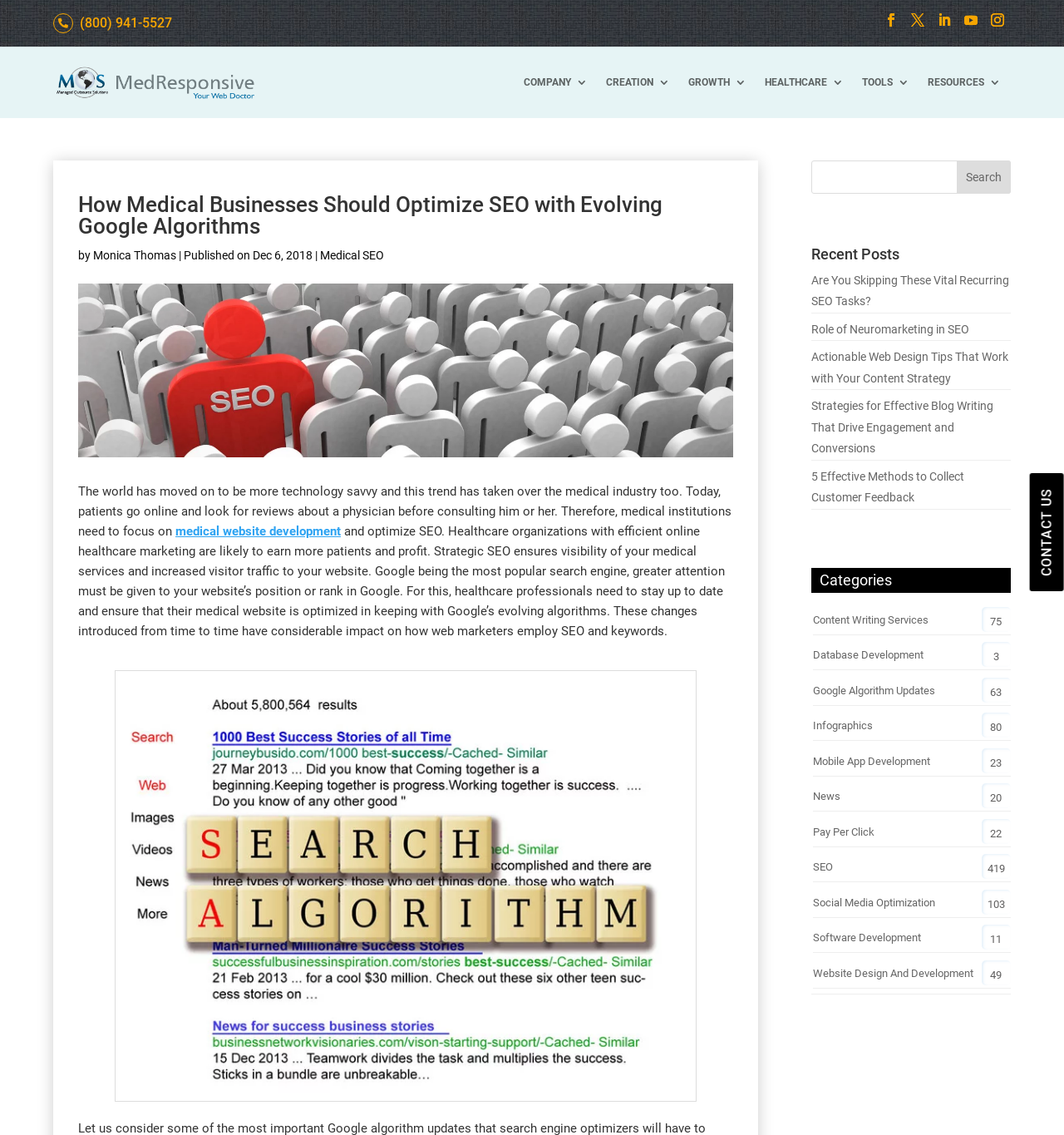Kindly determine the bounding box coordinates for the clickable area to achieve the given instruction: "Try the free SEO tool".

[0.738, 0.892, 0.913, 0.924]